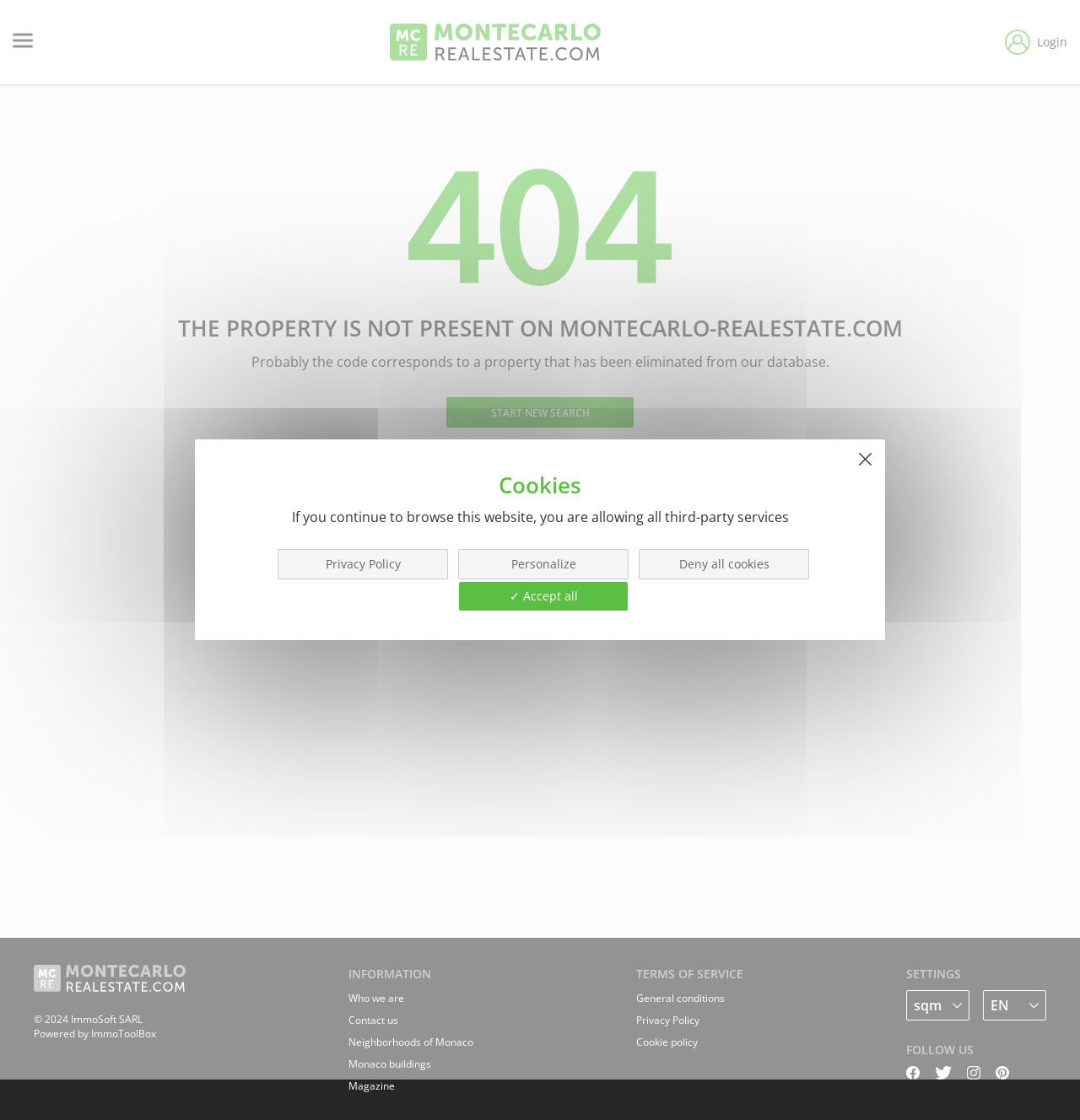Deliver a detailed narrative of the webpage's visual and textual elements.

This webpage appears to be a "Not Found" page, indicating that the property being searched for is not present on the MonteCarlo-Realestate.com website. 

At the top left of the page, there is a link to "MonteCarlo" accompanied by an image. On the top right, there is a login link with an icon. Below the login link, there is a checkbox. 

The main content of the page is a heading that states "THE PROPERTY IS NOT PRESENT ON MONTECARLO-REALESTATE.COM", followed by a paragraph of text explaining that the property code may correspond to a property that has been eliminated from their database. 

Below this text, there is a link to "START NEW SEARCH". 

At the bottom of the page, there is a footer section with several links and text. On the left side, there are links to "ImmoSoft SARL" and "Powered by ImmoToolBox", along with a copyright notice. In the middle, there are links to "INFORMATION", "Who we are", "Contact us", "Neighborhoods of Monaco", "Monaco buildings", and "Magazine". On the right side, there are links to "TERMS OF SERVICE", "General conditions", "Privacy Policy", and "Cookie policy". 

Further down, there are sections for "SETTINGS" and "FOLLOW US", with links to social media platforms. 

Finally, there is a cookie notification banner at the bottom of the page, with buttons to "Privacy Policy", "Personalize", "Deny all cookies", and "✓ Accept all".